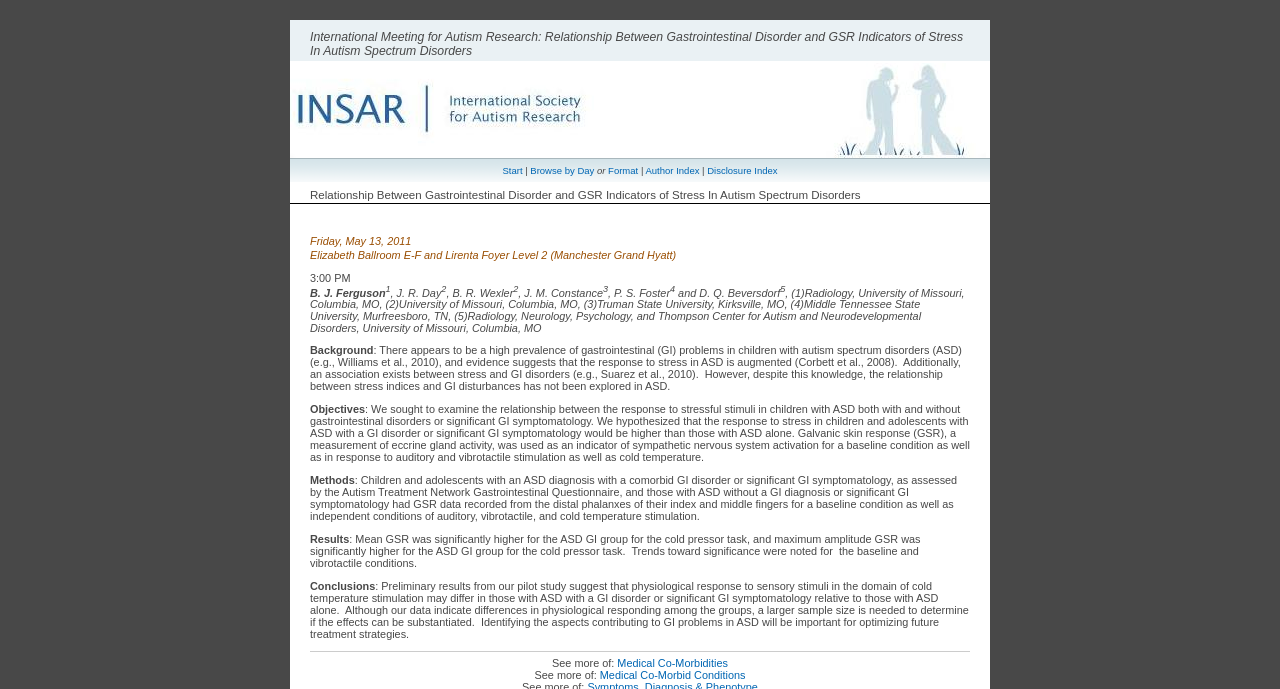What is the location of the meeting?
Answer the question using a single word or phrase, according to the image.

Elizabeth Ballroom E-F and Lirenta Foyer Level 2 (Manchester Grand Hyatt)